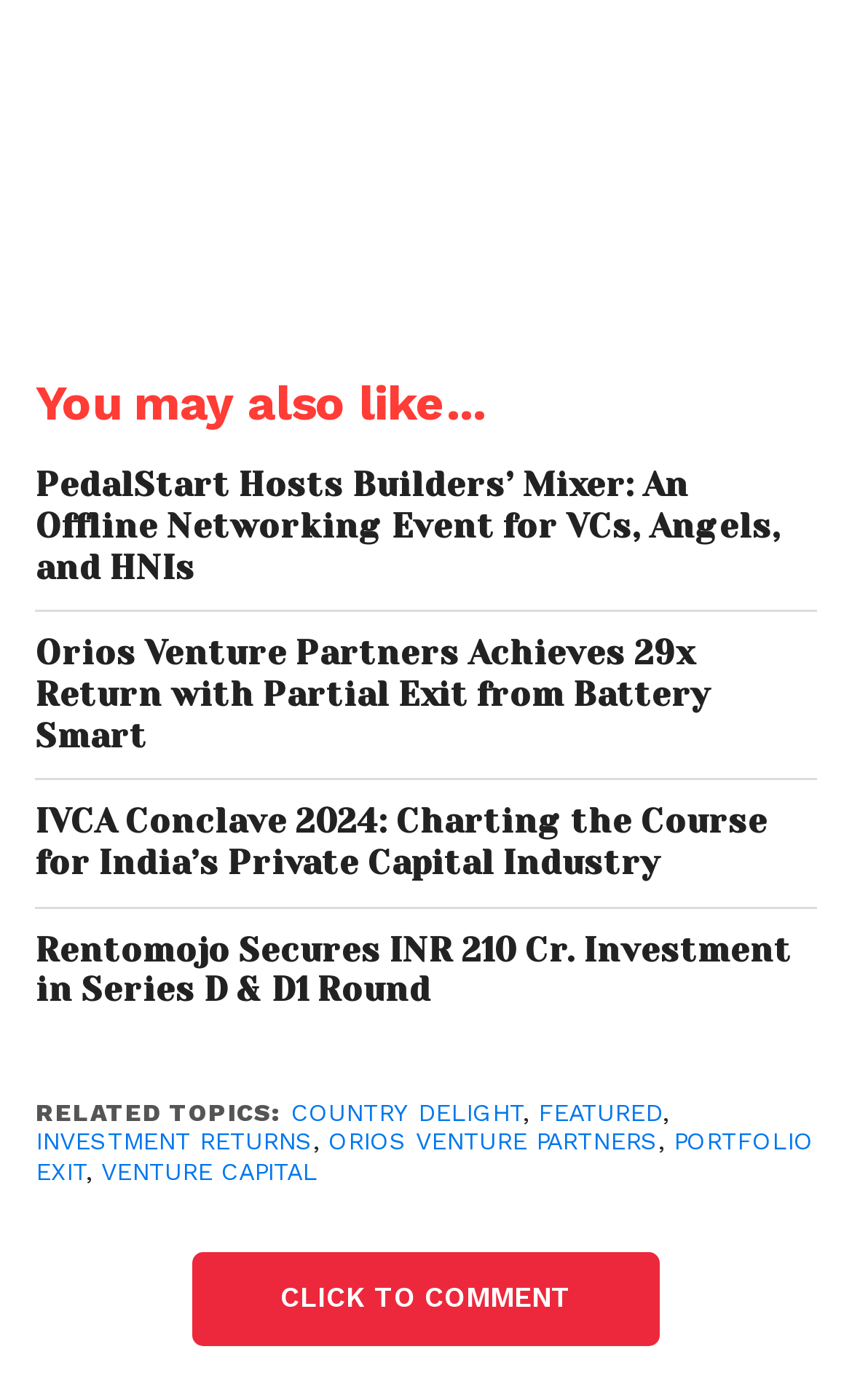Determine the bounding box coordinates for the element that should be clicked to follow this instruction: "View PedalStart Hosts Builders’ Mixer article". The coordinates should be given as four float numbers between 0 and 1, in the format [left, top, right, bottom].

[0.042, 0.333, 0.958, 0.42]